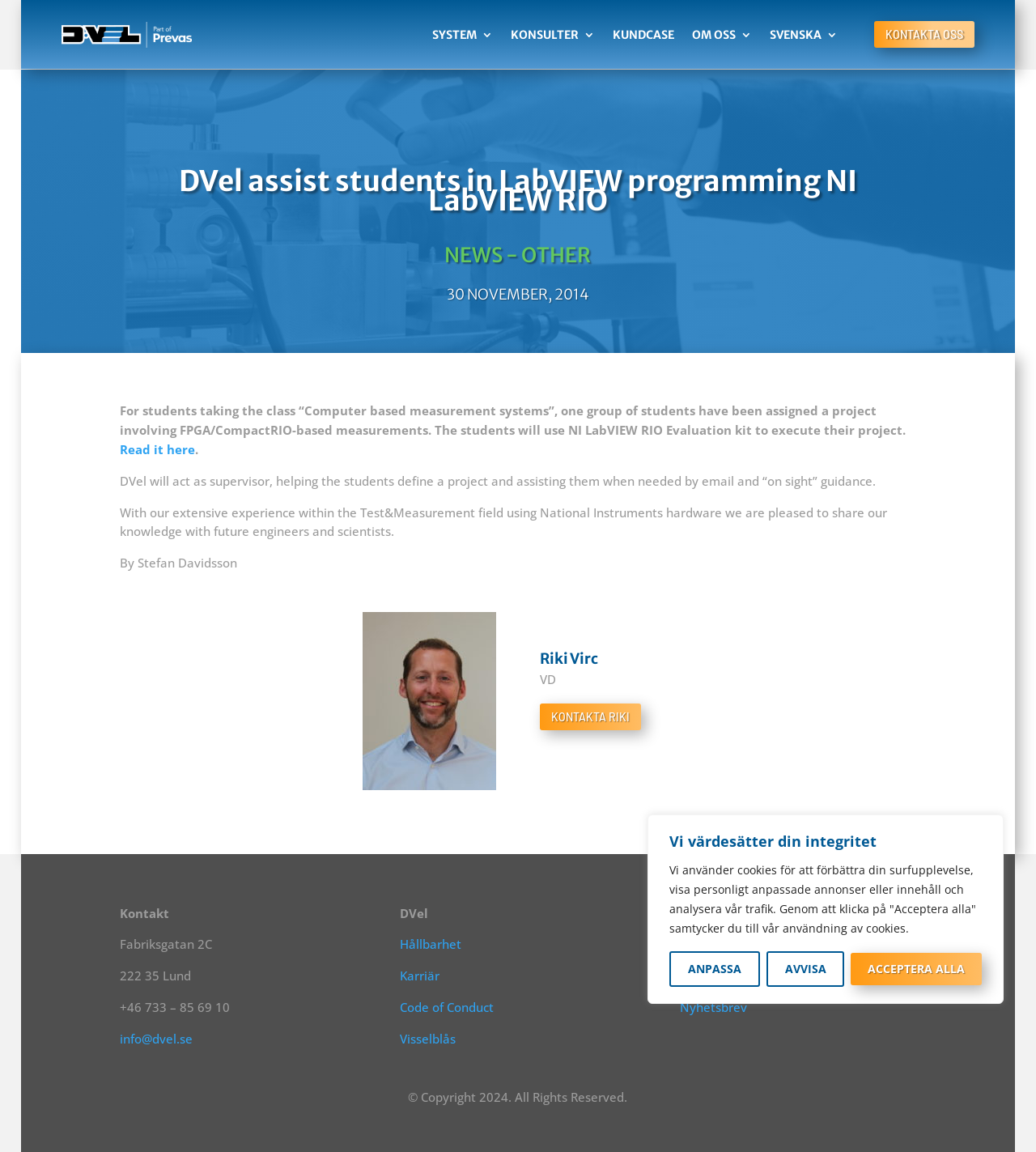Find the UI element described as: "Nyhetsbrev" and predict its bounding box coordinates. Ensure the coordinates are four float numbers between 0 and 1, [left, top, right, bottom].

[0.656, 0.867, 0.721, 0.881]